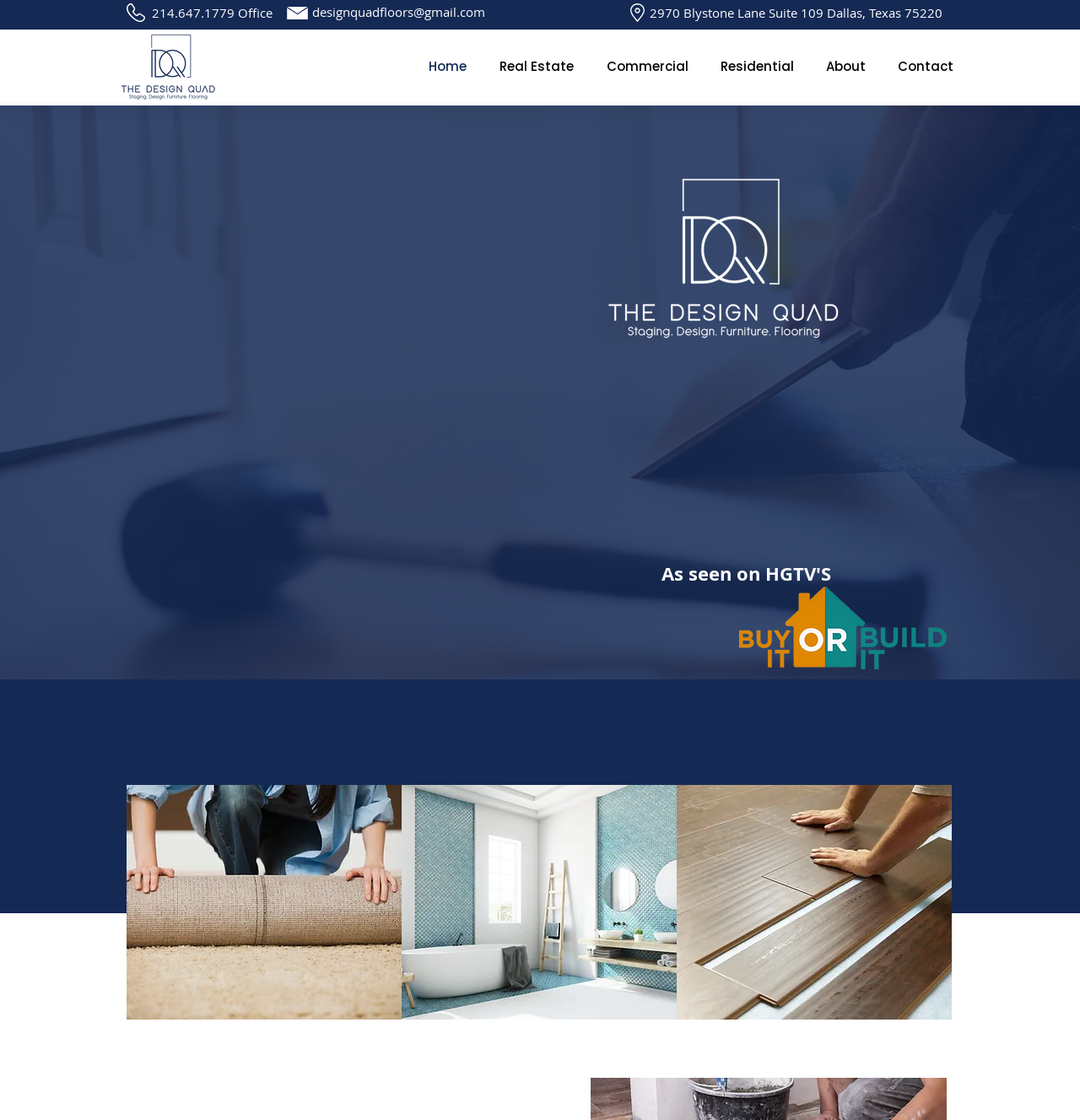What is the bounding box coordinate of the 'Contact us anytime to get free Estimate!' heading?
Using the image, answer in one word or phrase.

[0.117, 0.637, 0.613, 0.666]